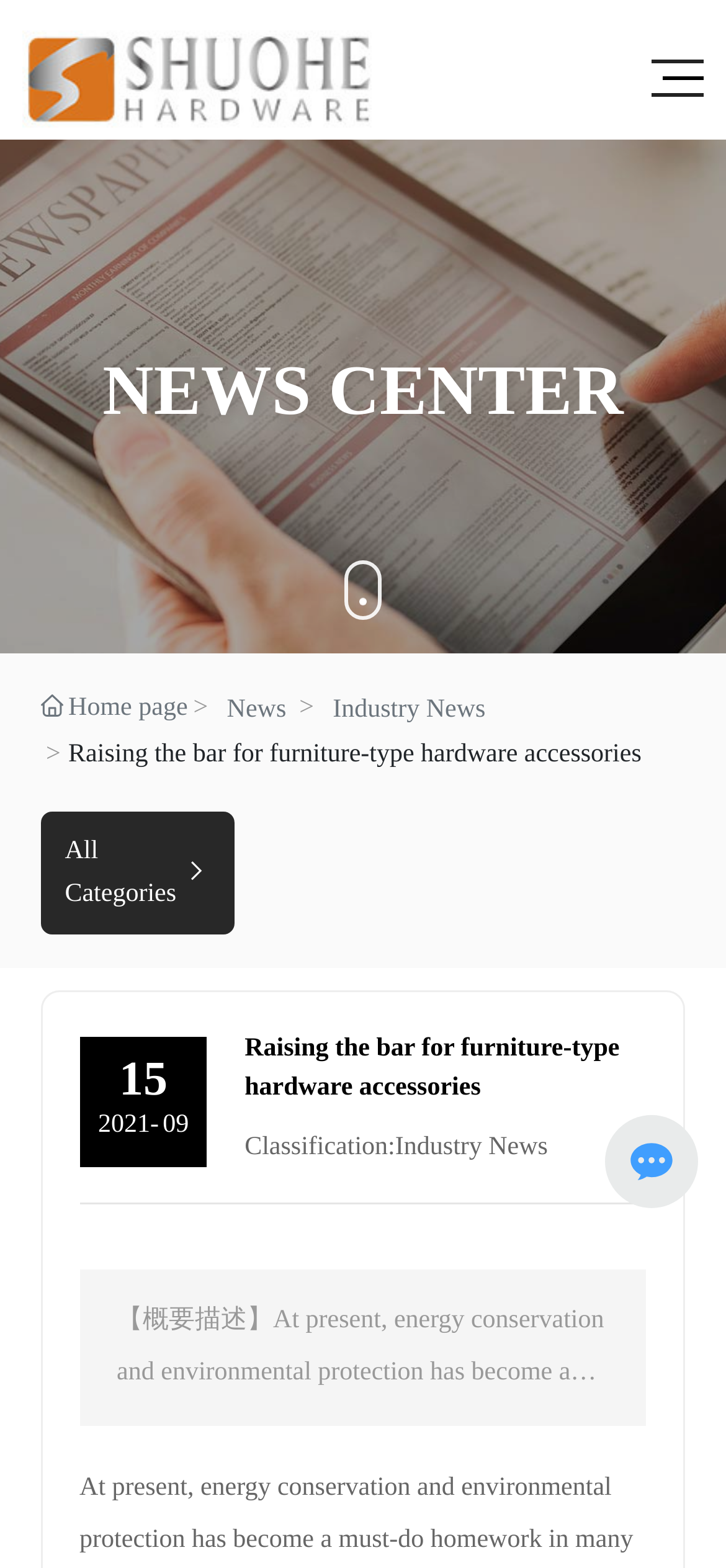What is the orientation of the separator? Using the information from the screenshot, answer with a single word or phrase.

horizontal